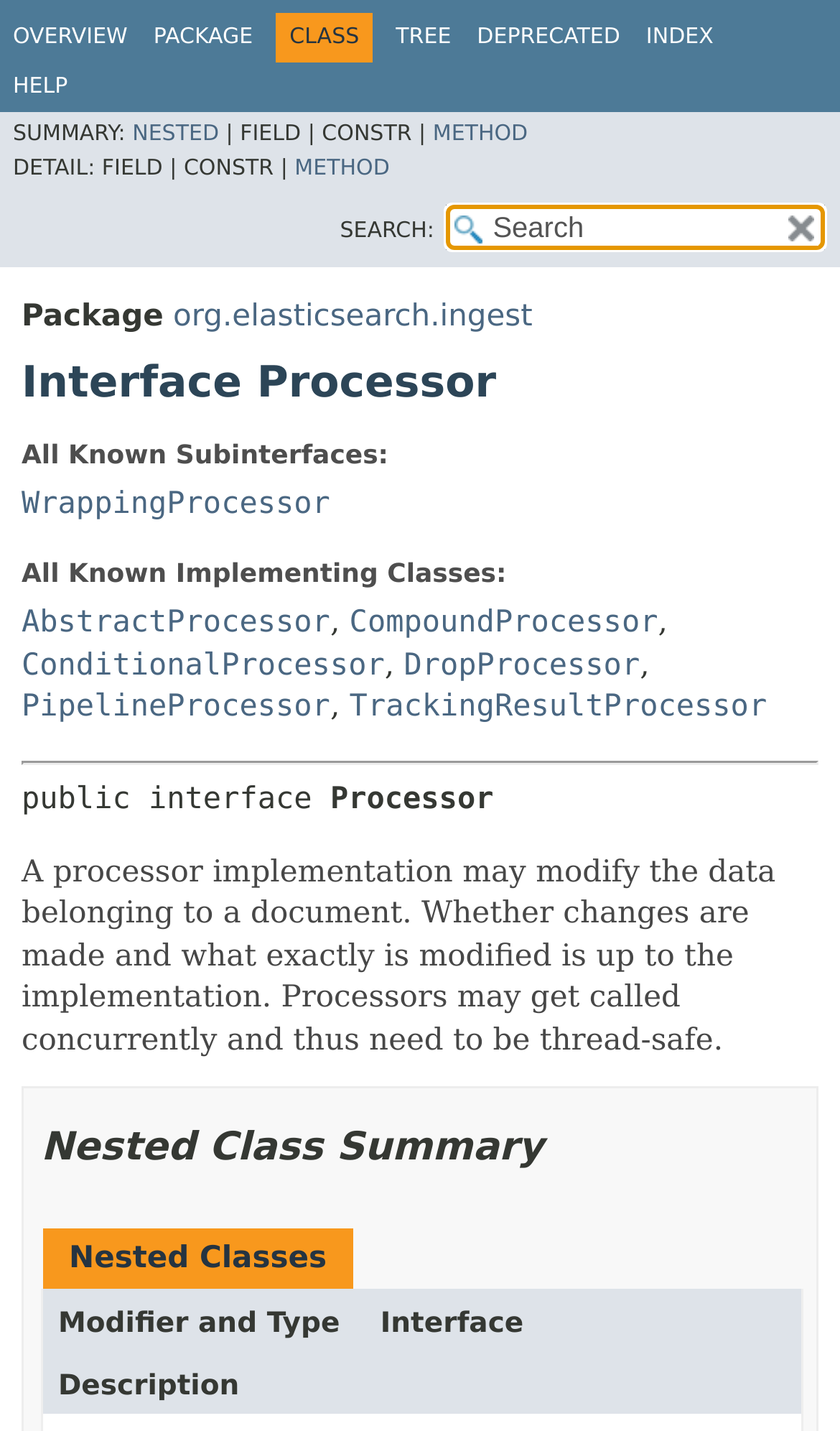Find the bounding box coordinates of the element I should click to carry out the following instruction: "view the method details".

[0.515, 0.086, 0.628, 0.102]